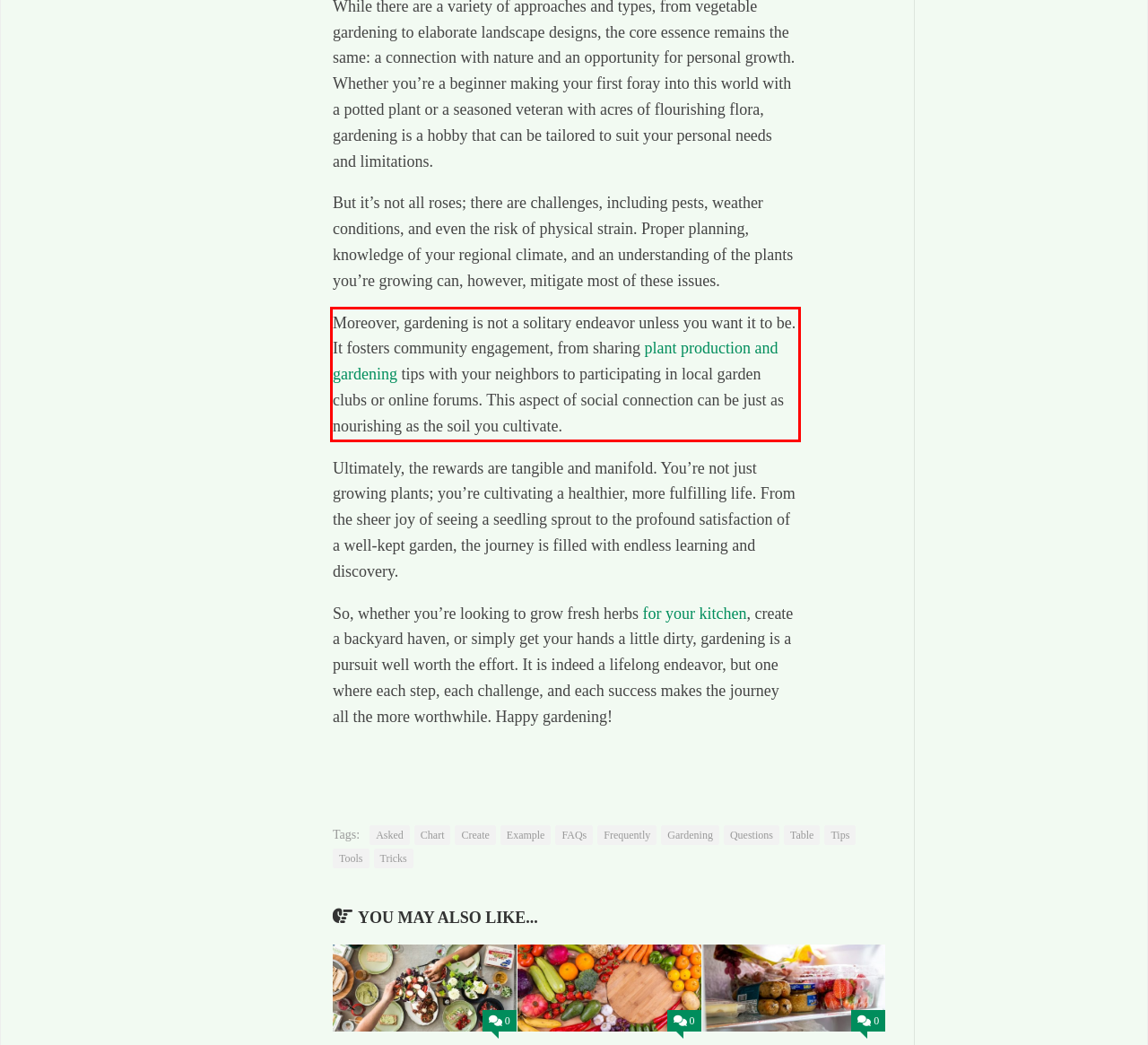You have a webpage screenshot with a red rectangle surrounding a UI element. Extract the text content from within this red bounding box.

Moreover, gardening is not a solitary endeavor unless you want it to be. It fosters community engagement, from sharing plant production and gardening tips with your neighbors to participating in local garden clubs or online forums. This aspect of social connection can be just as nourishing as the soil you cultivate.